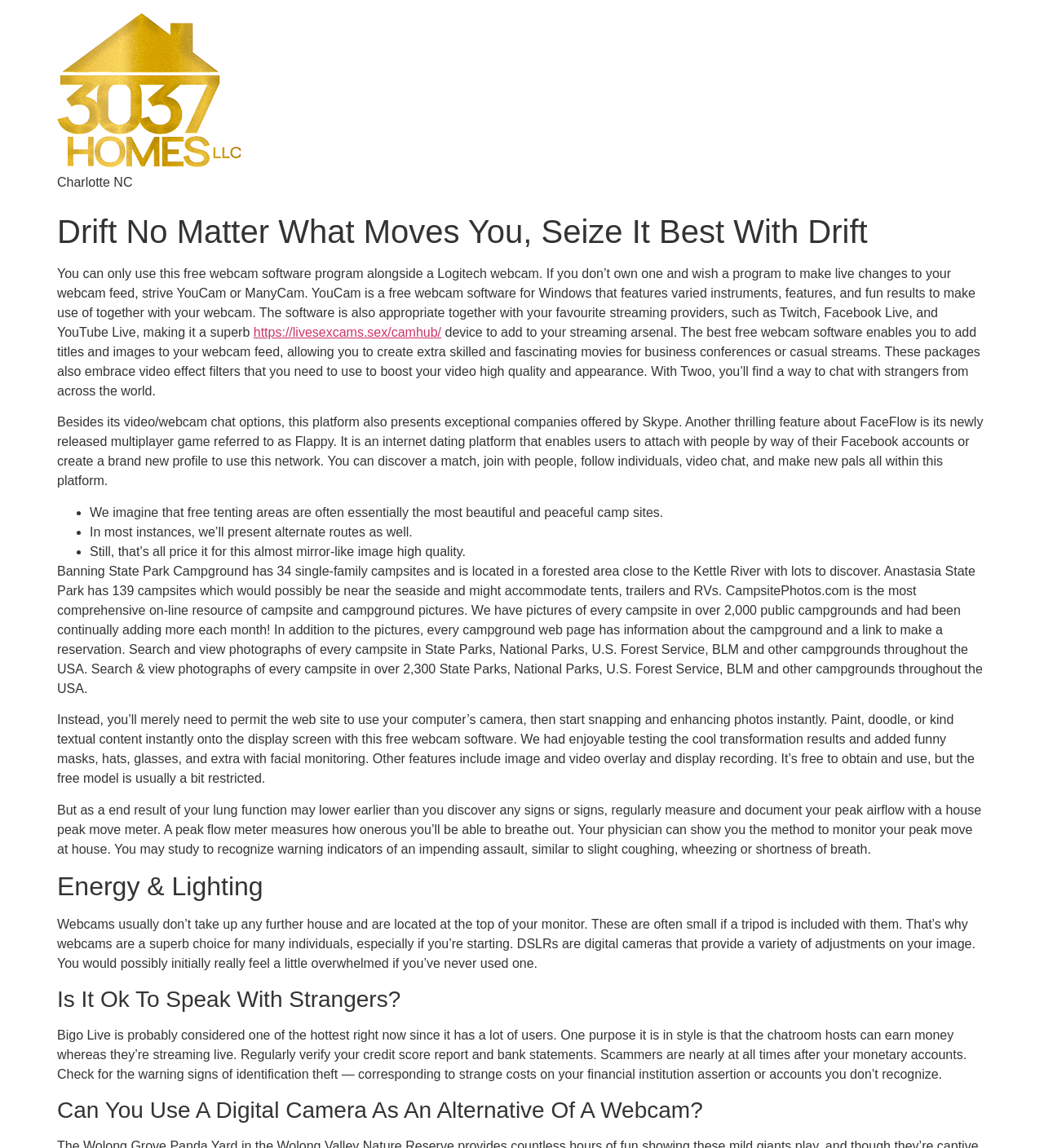What is the purpose of a peak flow meter?
Please answer the question as detailed as possible.

The text explains that a peak flow meter is used to measure how hard you can breathe out, which is an indicator of lung function, and is used to monitor and track lung health.